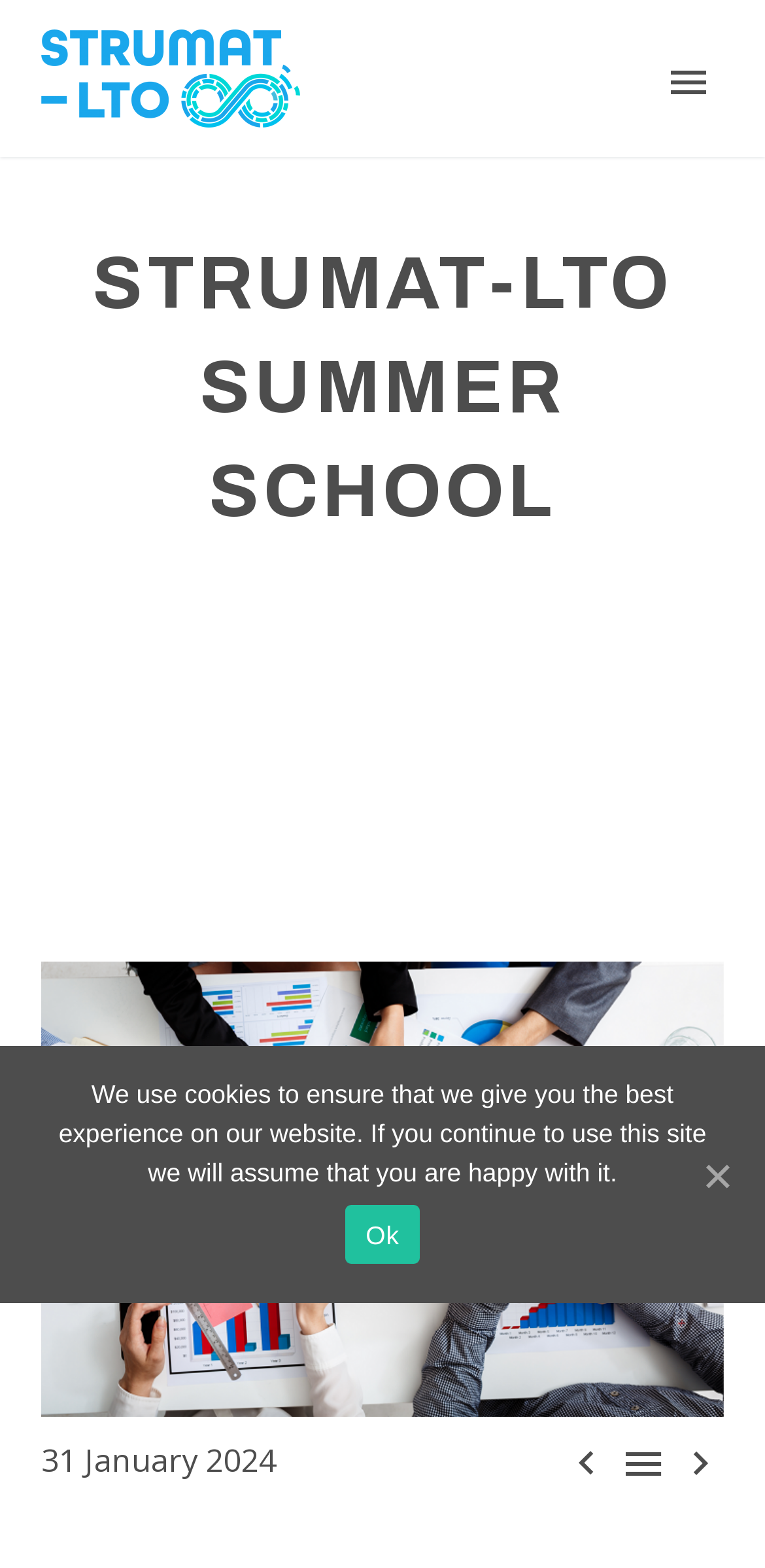Show the bounding box coordinates for the HTML element described as: "Advertise with Us".

None